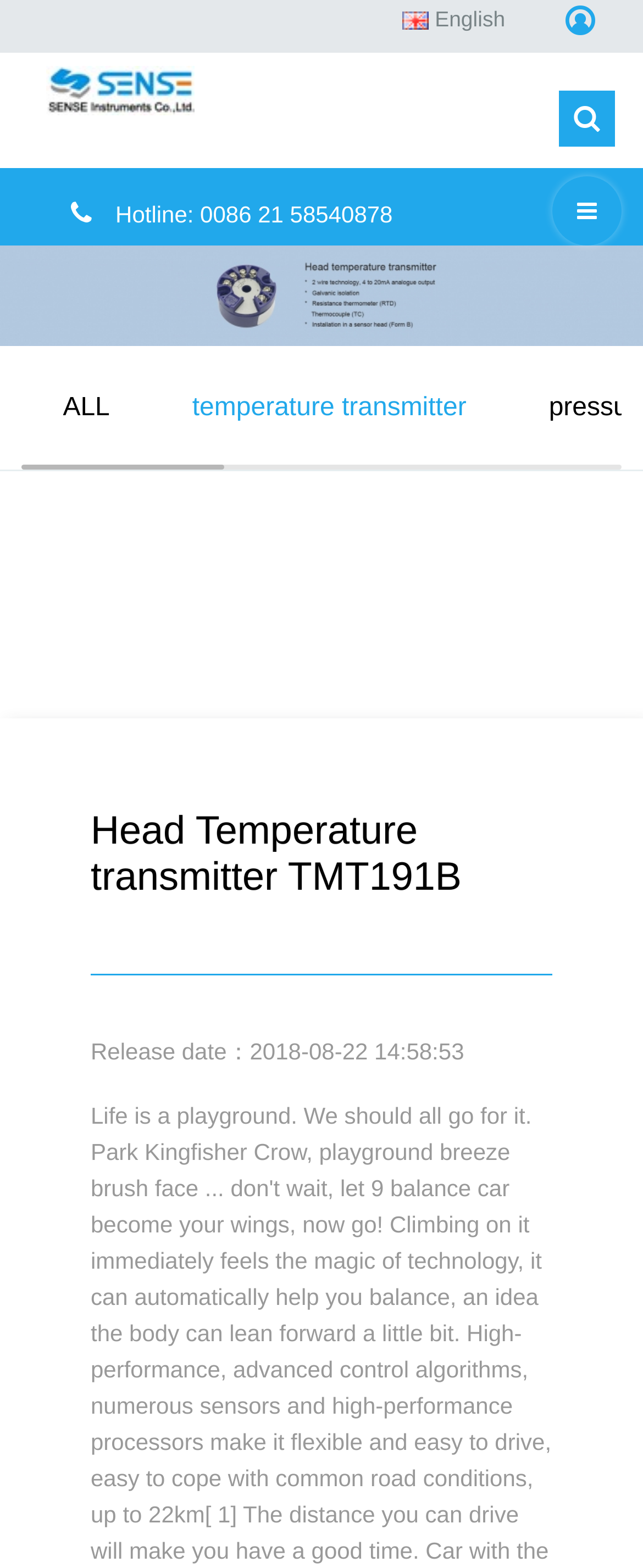Please identify the webpage's heading and generate its text content.

Head Temperature transmitter TMT191B